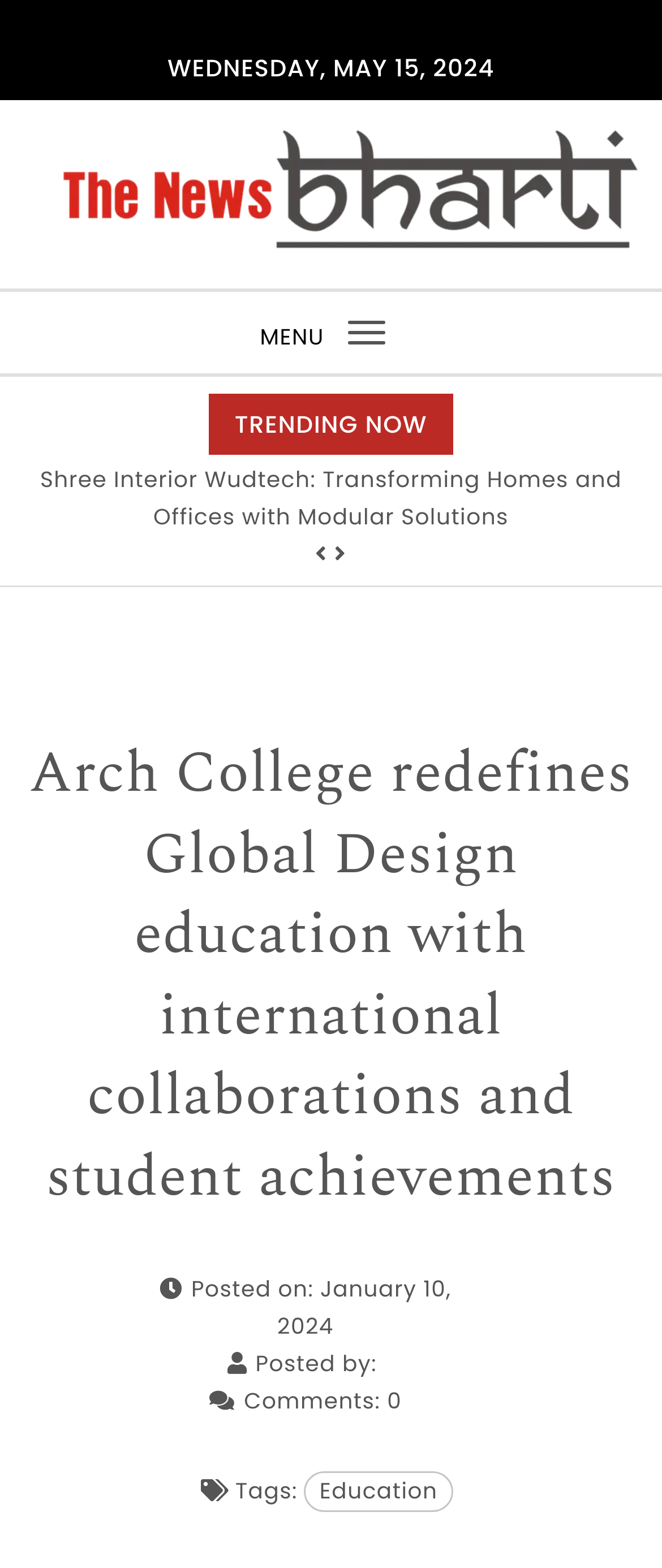How many comments are there on the latest article?
Based on the visual, give a brief answer using one word or a short phrase.

0